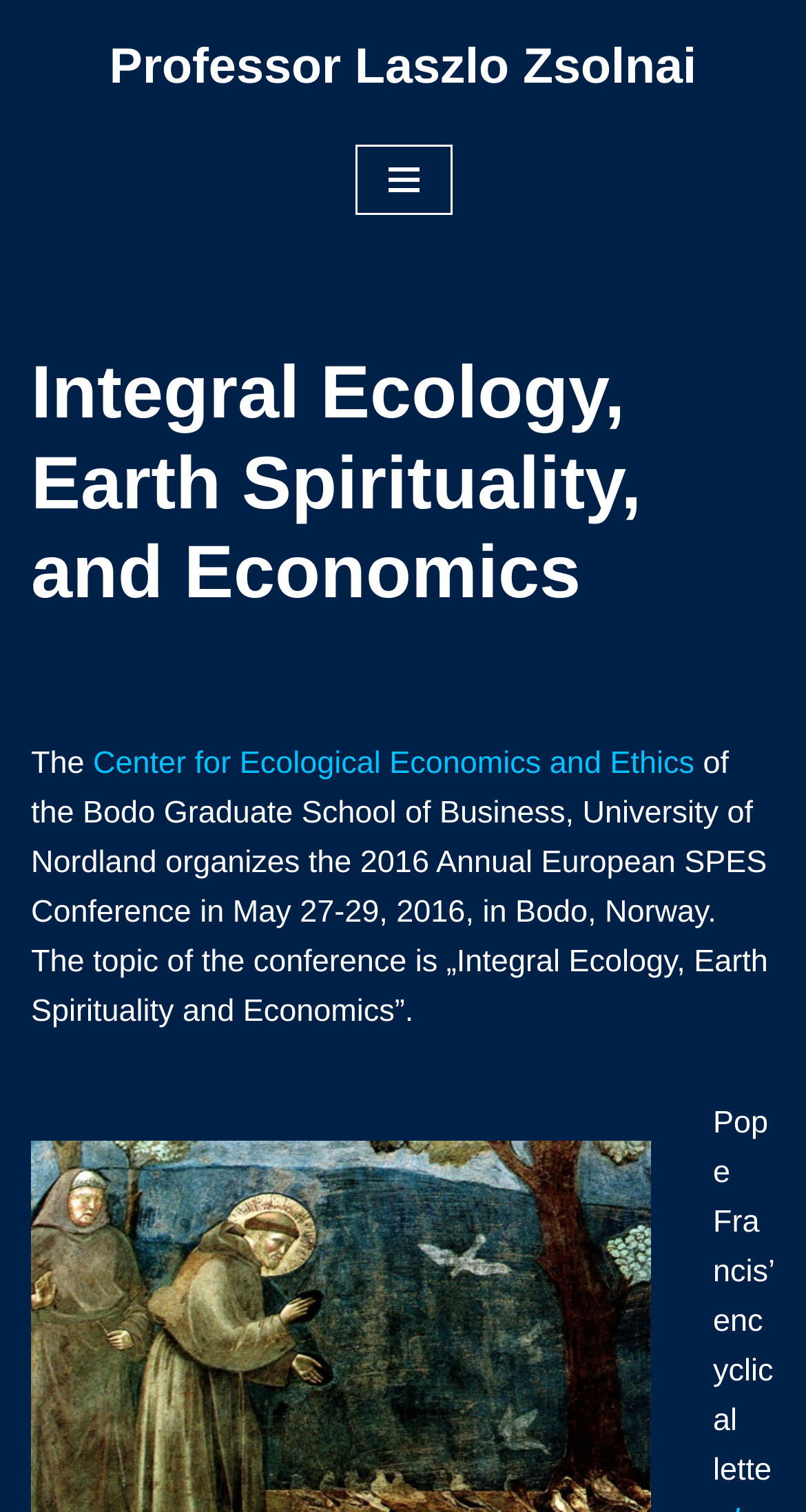Bounding box coordinates are to be given in the format (top-left x, top-left y, bottom-right x, bottom-right y). All values must be floating point numbers between 0 and 1. Provide the bounding box coordinate for the UI element described as: value="Search"

None